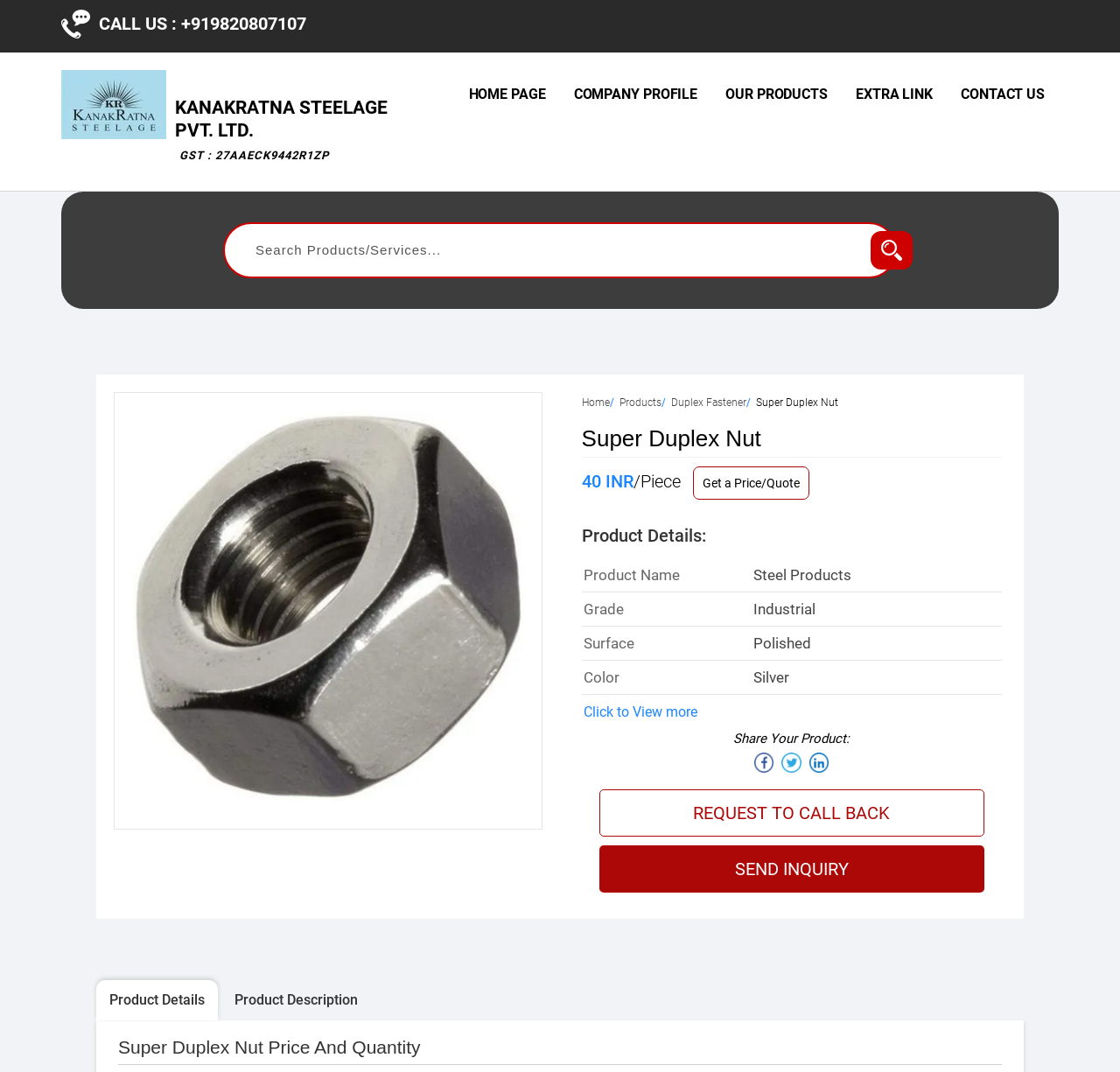Provide the bounding box coordinates of the HTML element this sentence describes: "Get a Price/Quote".

[0.618, 0.435, 0.722, 0.466]